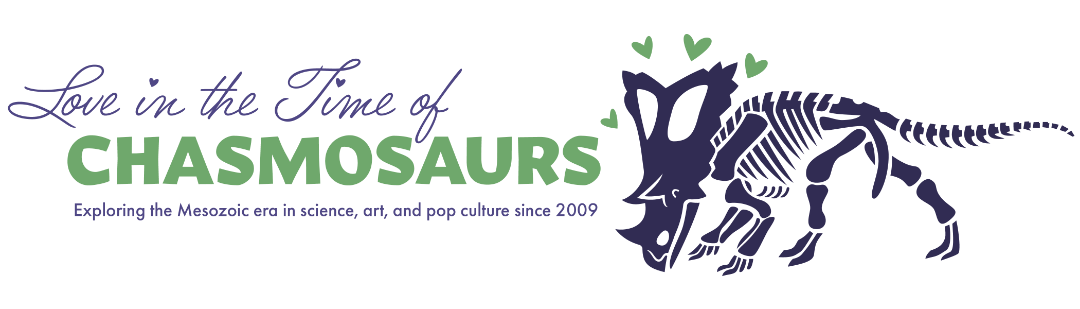Using the information in the image, give a comprehensive answer to the question: 
What type of dinosaur is depicted in the image?

The caption describes the dinosaur skeleton as 'reminiscent of a Ceratopsian', indicating that the dinosaur depicted is likely a Ceratopsian.